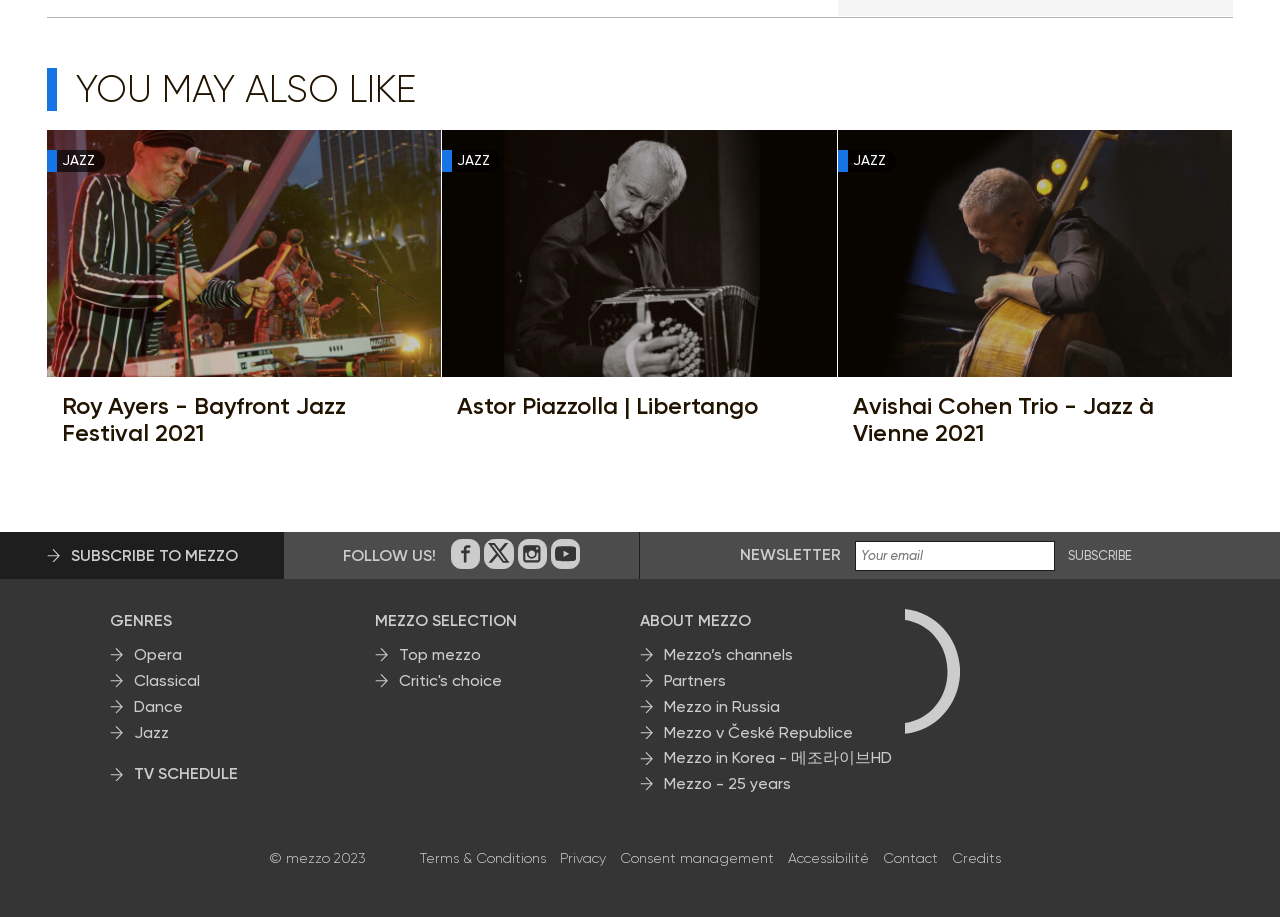Please mark the clickable region by giving the bounding box coordinates needed to complete this instruction: "Subscribe to Mezzo".

[0.037, 0.593, 0.186, 0.619]